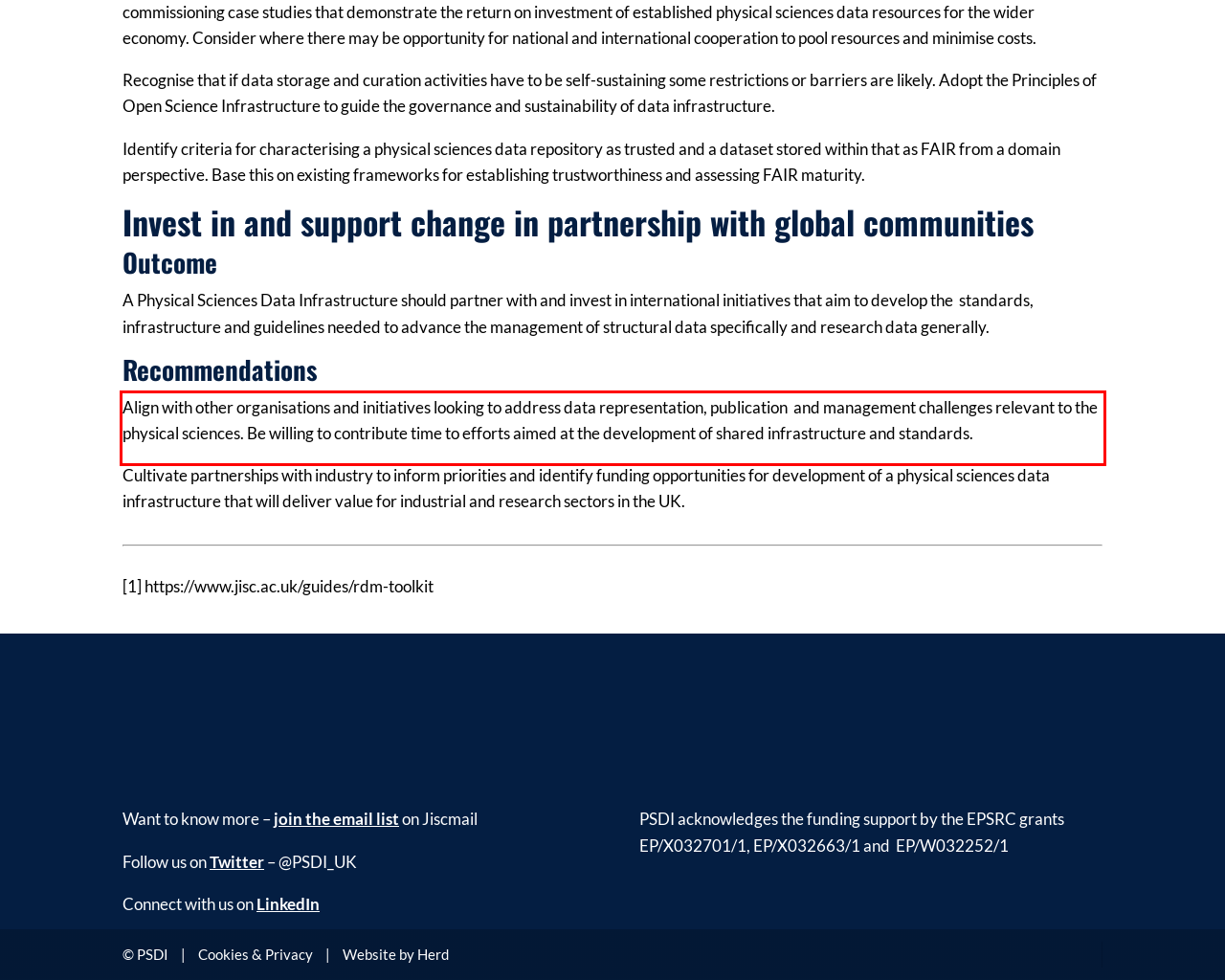Identify and transcribe the text content enclosed by the red bounding box in the given screenshot.

Align with other organisations and initiatives looking to address data representation, publication and management challenges relevant to the physical sciences. Be willing to contribute time to efforts aimed at the development of shared infrastructure and standards.